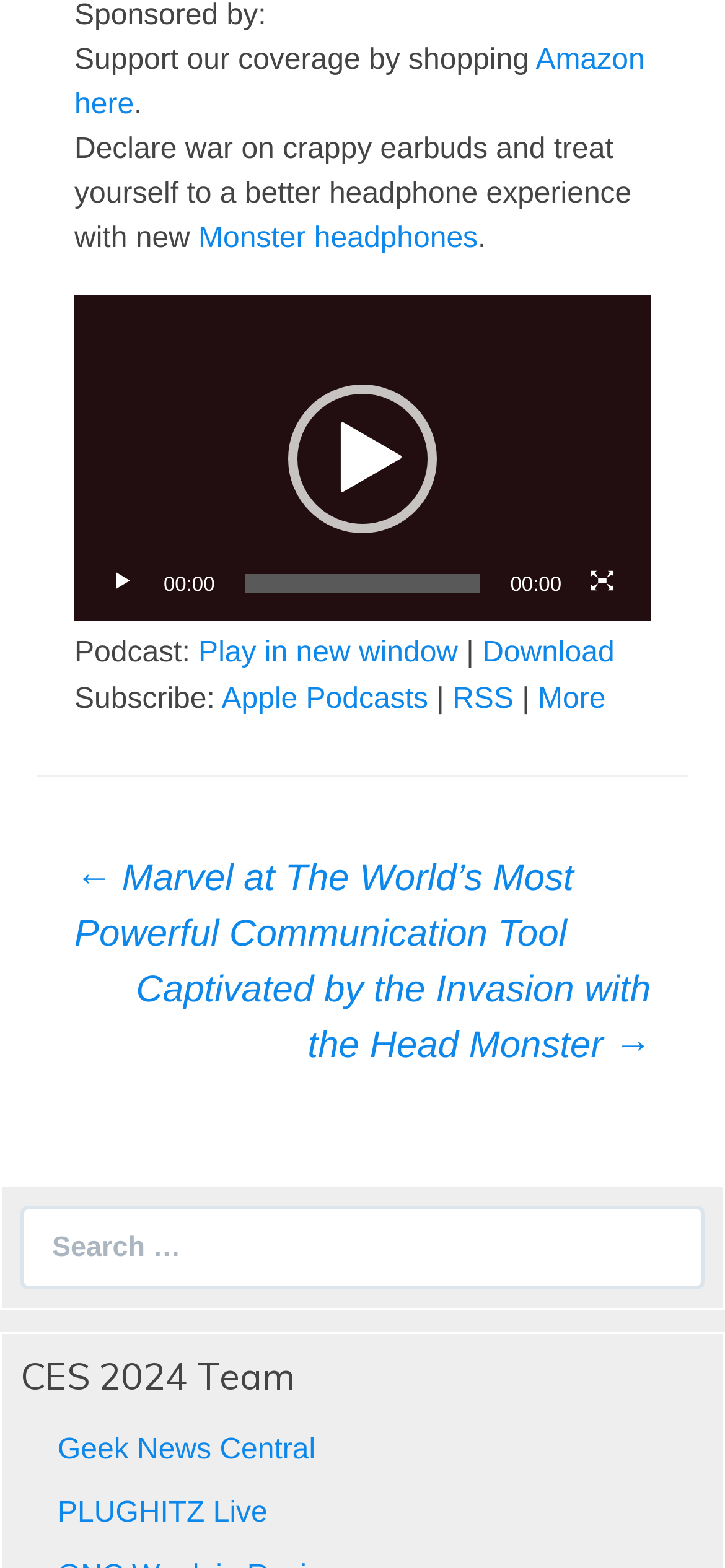Answer succinctly with a single word or phrase:
What is the brand of headphones mentioned?

Monster